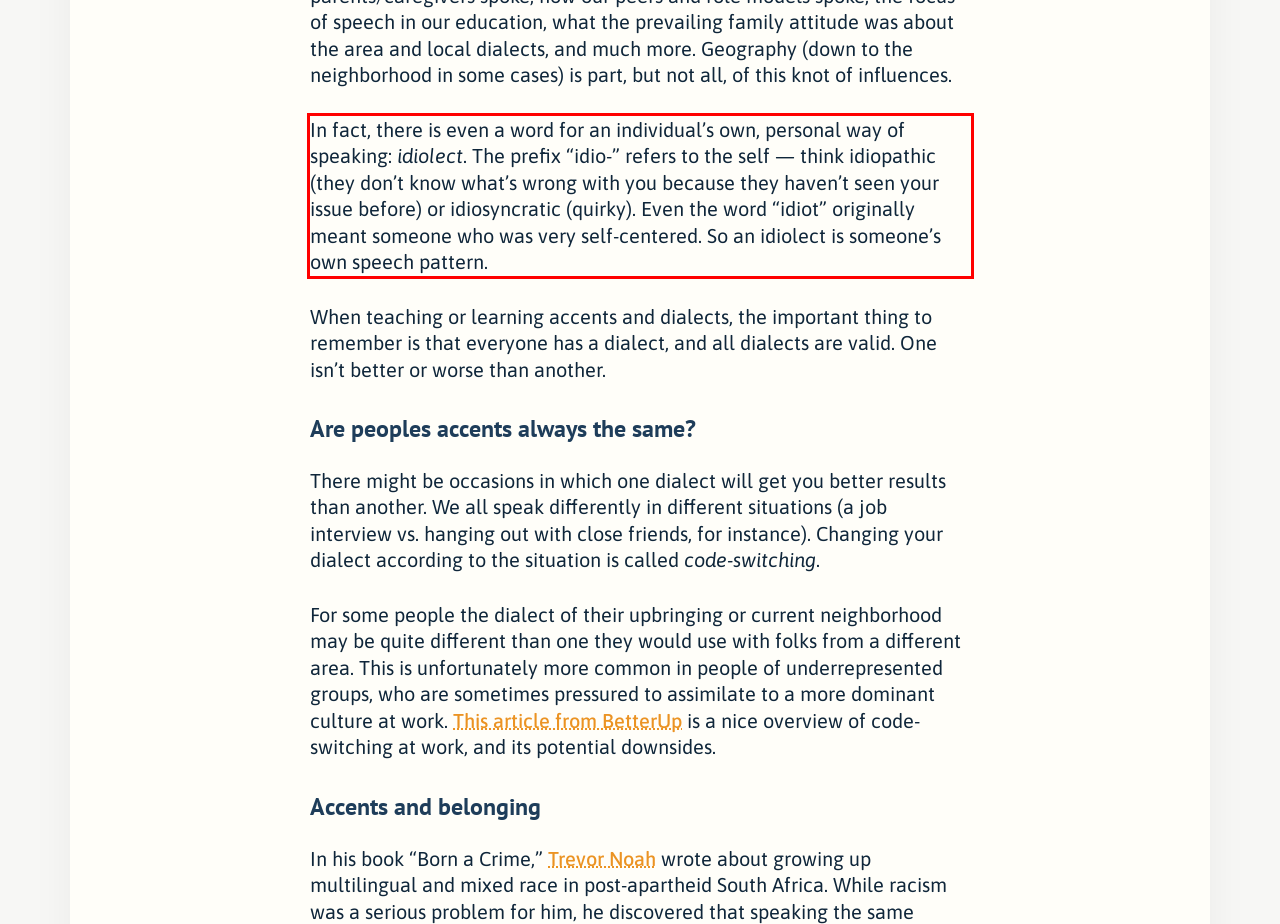Please take the screenshot of the webpage, find the red bounding box, and generate the text content that is within this red bounding box.

In fact, there is even a word for an individual’s own, personal way of speaking: idiolect. The prefix “idio-” refers to the self — think idiopathic (they don’t know what’s wrong with you because they haven’t seen your issue before) or idiosyncratic (quirky). Even the word “idiot” originally meant someone who was very self-centered. So an idiolect is someone’s own speech pattern.